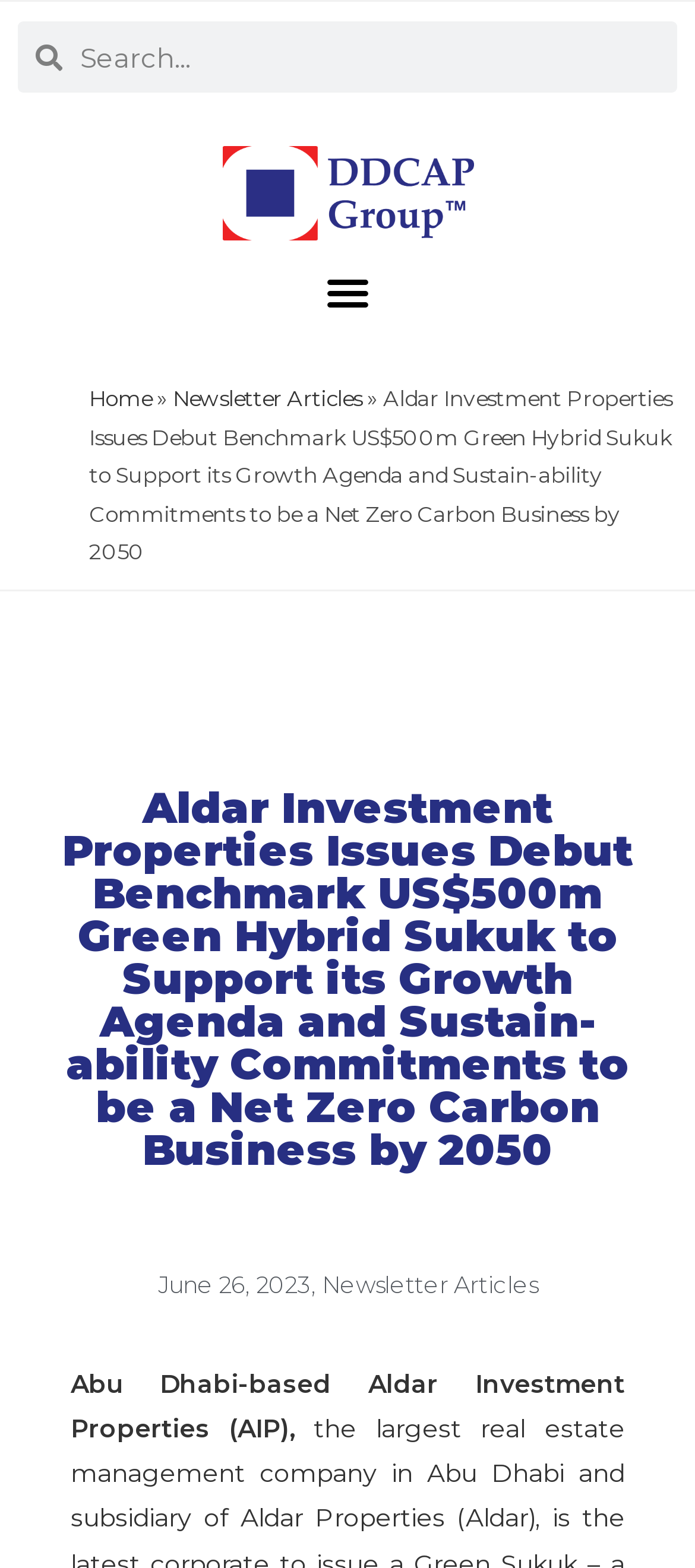Provide an in-depth description of the elements and layout of the webpage.

The webpage appears to be a news article or press release about Aldar Investment Properties issuing a Green Sukuk. At the top of the page, there is a search bar with a search button and a menu toggle button to the right. Below this, there are navigation links to "Home" and "Newsletter Articles" with a "»" symbol in between.

The main content of the page is a news article with a heading that spans almost the entire width of the page, stating the title of the article. Below the heading, there is a link to the date "June 26, 2023" and another link to "Newsletter Articles". The article text begins with a paragraph that describes Aldar Investment Properties as an Abu Dhabi-based company.

There are no images on the page. The layout is primarily text-based, with a focus on the news article and its related links.